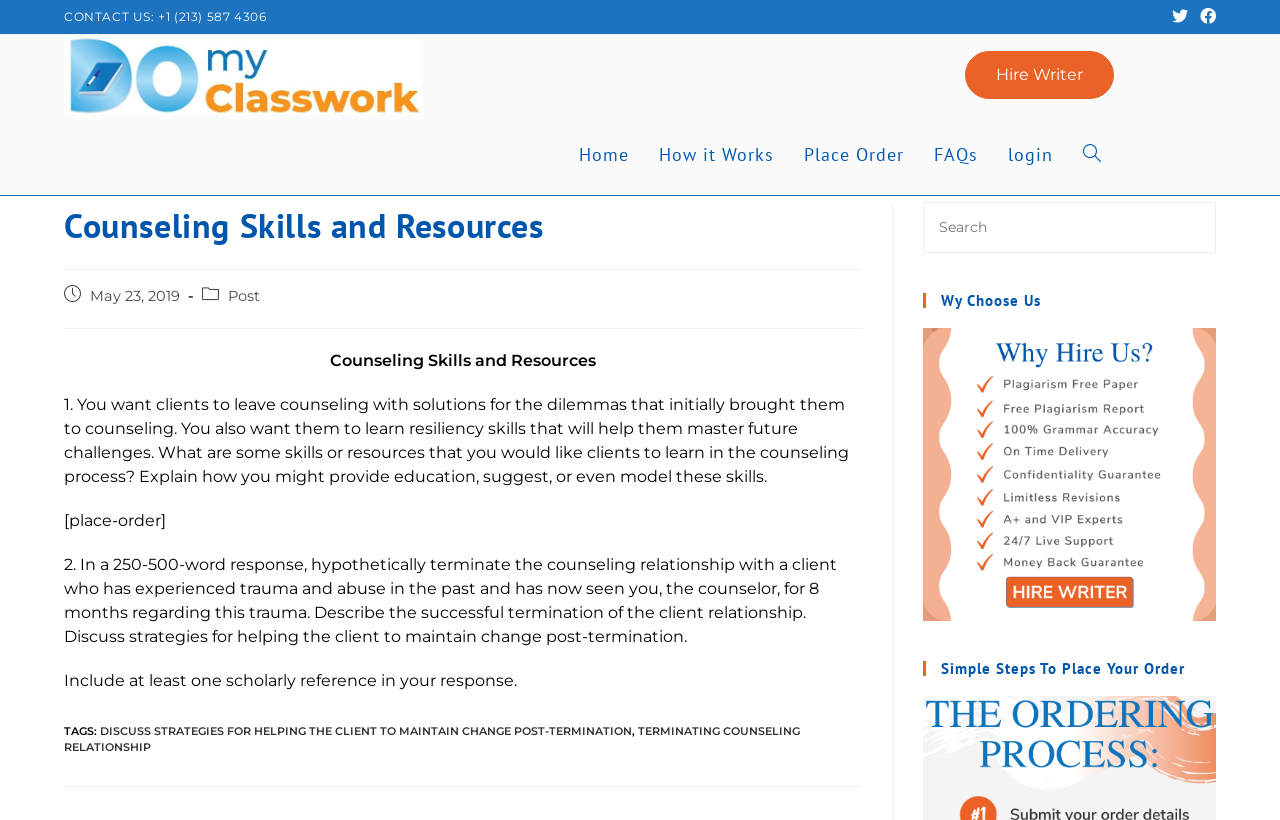Please determine the bounding box coordinates for the element that should be clicked to follow these instructions: "Click the 'Africa Ngo' link".

None